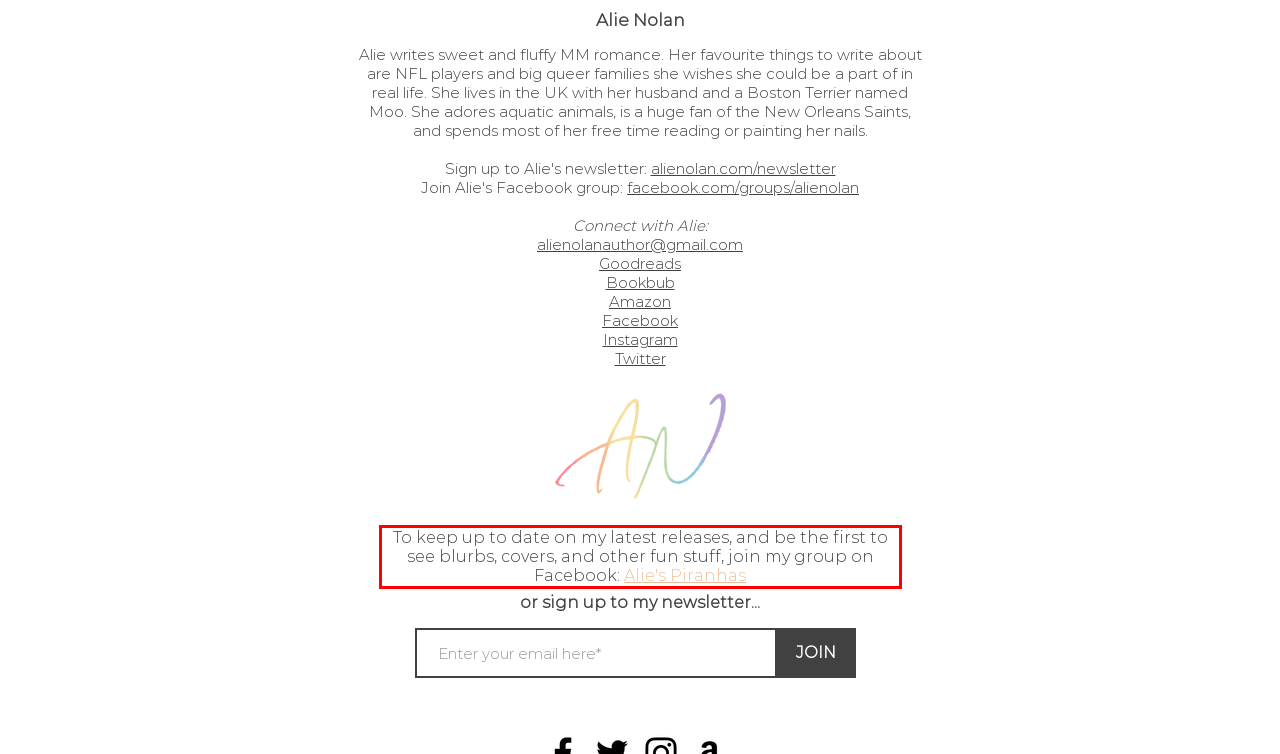Please recognize and transcribe the text located inside the red bounding box in the webpage image.

To keep up to date on my latest releases, and be the first to see blurbs, covers, and other fun stuff, join my group on Facebook: Alie's Piranhas